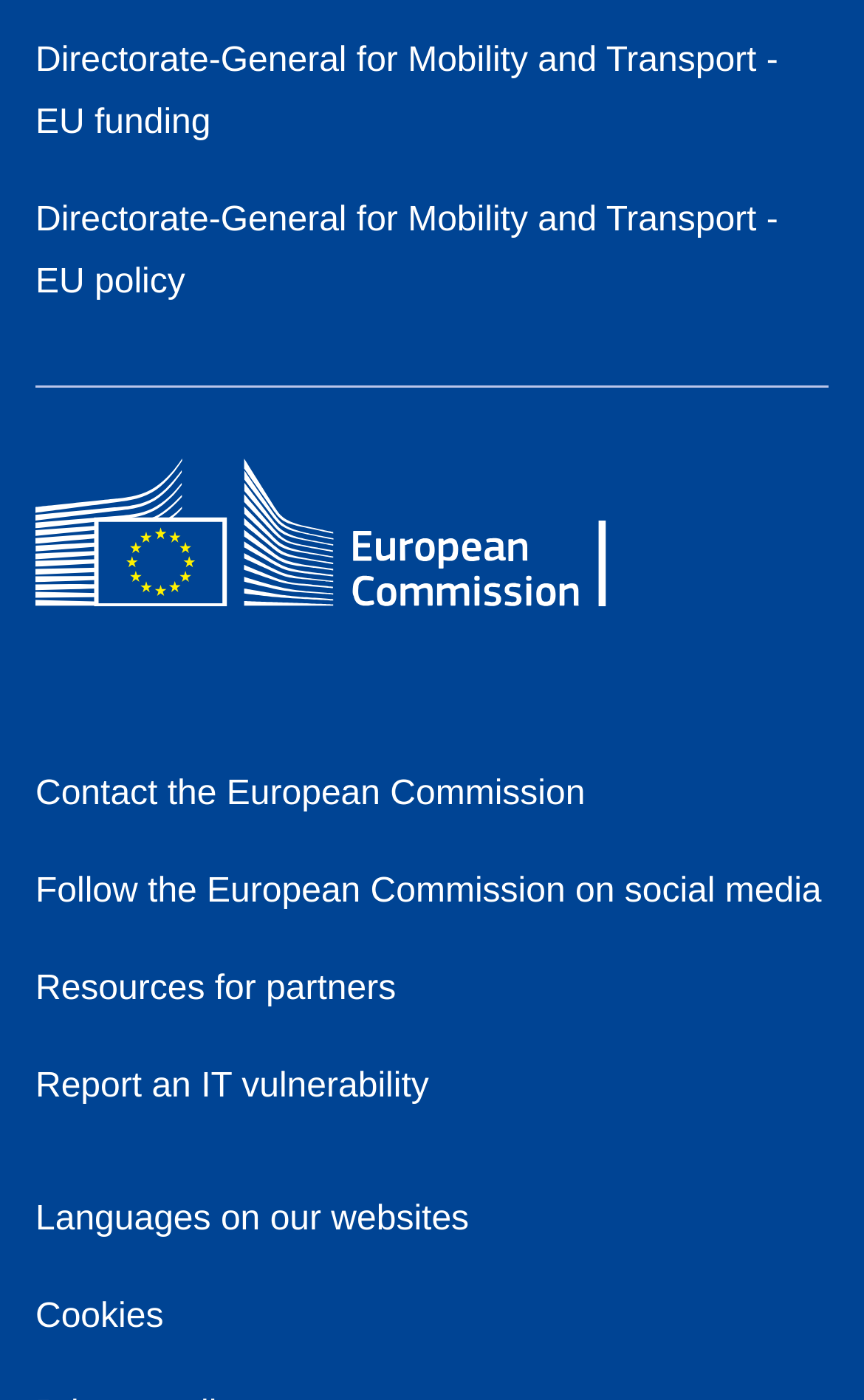Where can I find resources for partners?
Based on the visual content, answer with a single word or a brief phrase.

Resources for partners link